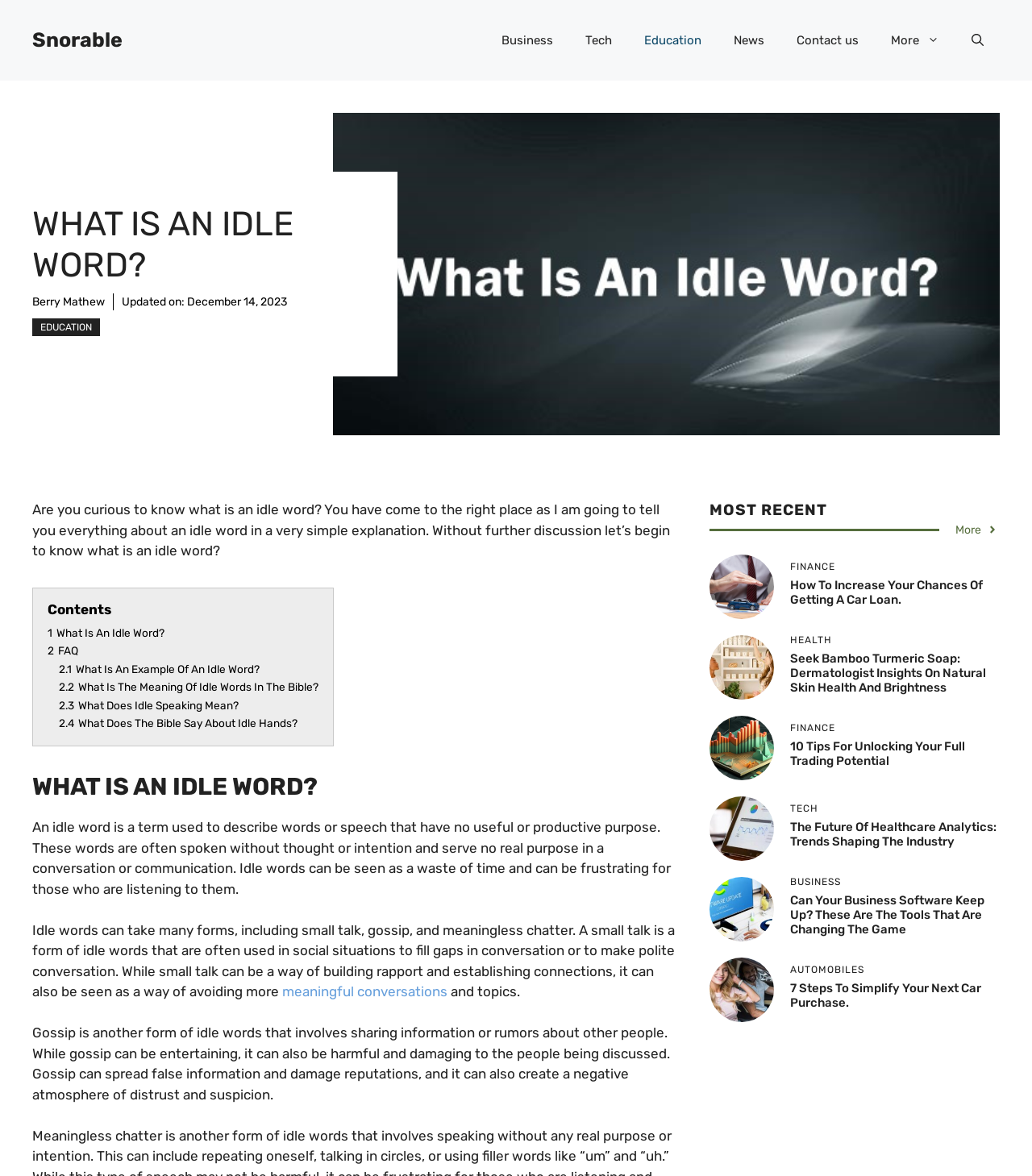What is an idle word?
Please answer the question with as much detail and depth as you can.

According to the webpage, an idle word is a term used to describe words or speech that have no useful or productive purpose. These words are often spoken without thought or intention and serve no real purpose in a conversation or communication.